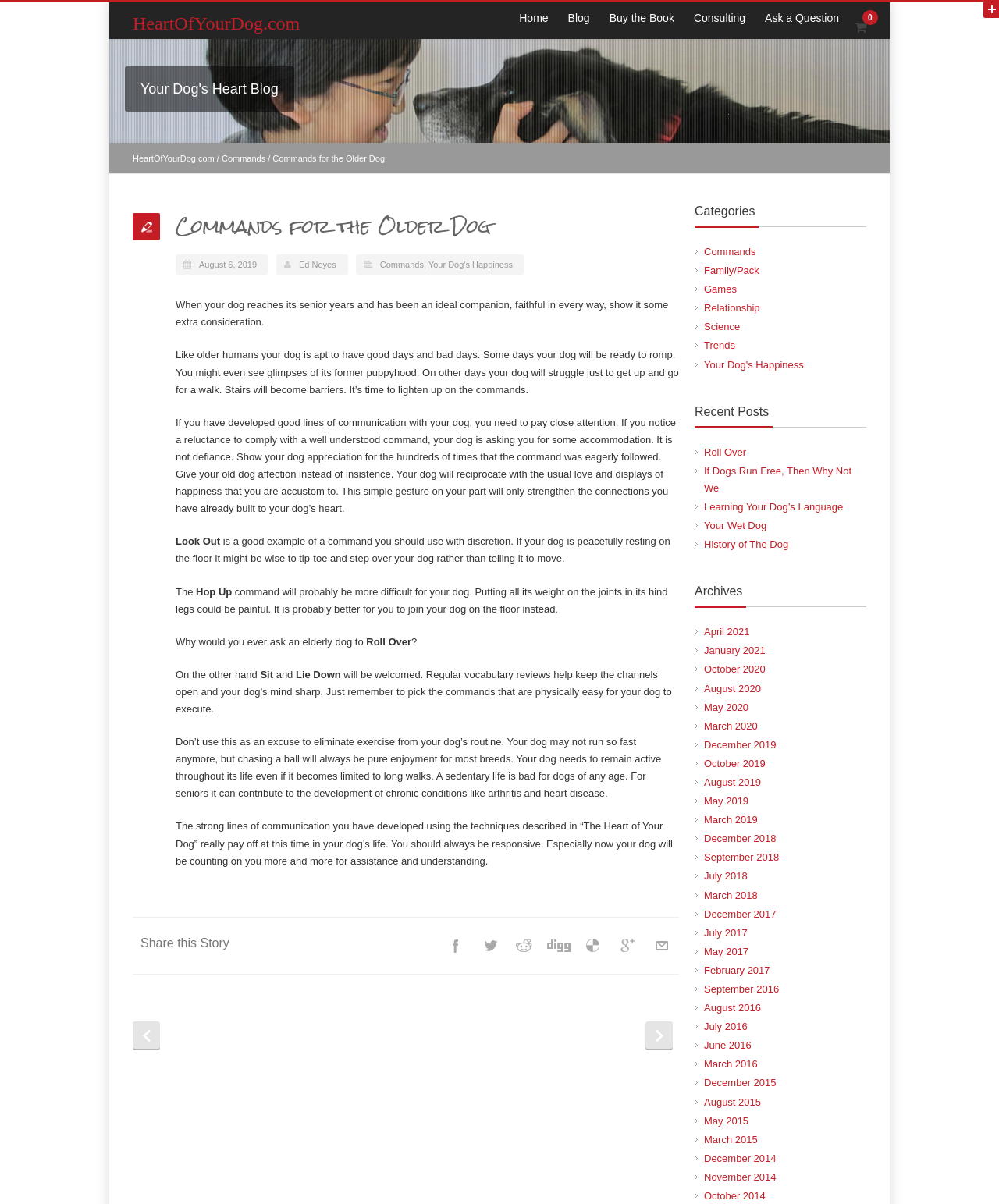What is the category of the current post?
Use the screenshot to answer the question with a single word or phrase.

Commands